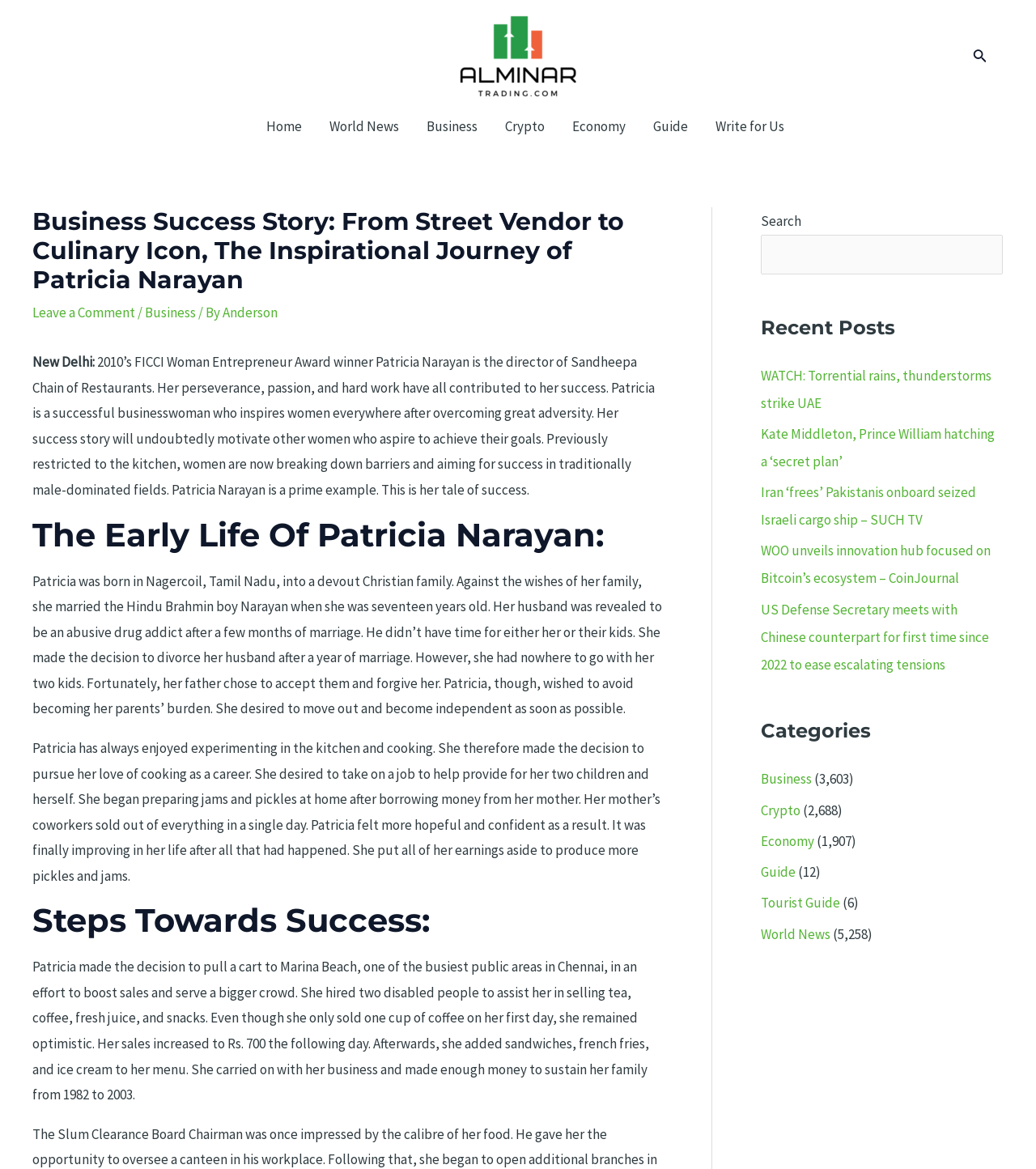Please locate the UI element described by "alt="Alminartrading logo"" and provide its bounding box coordinates.

[0.441, 0.04, 0.559, 0.055]